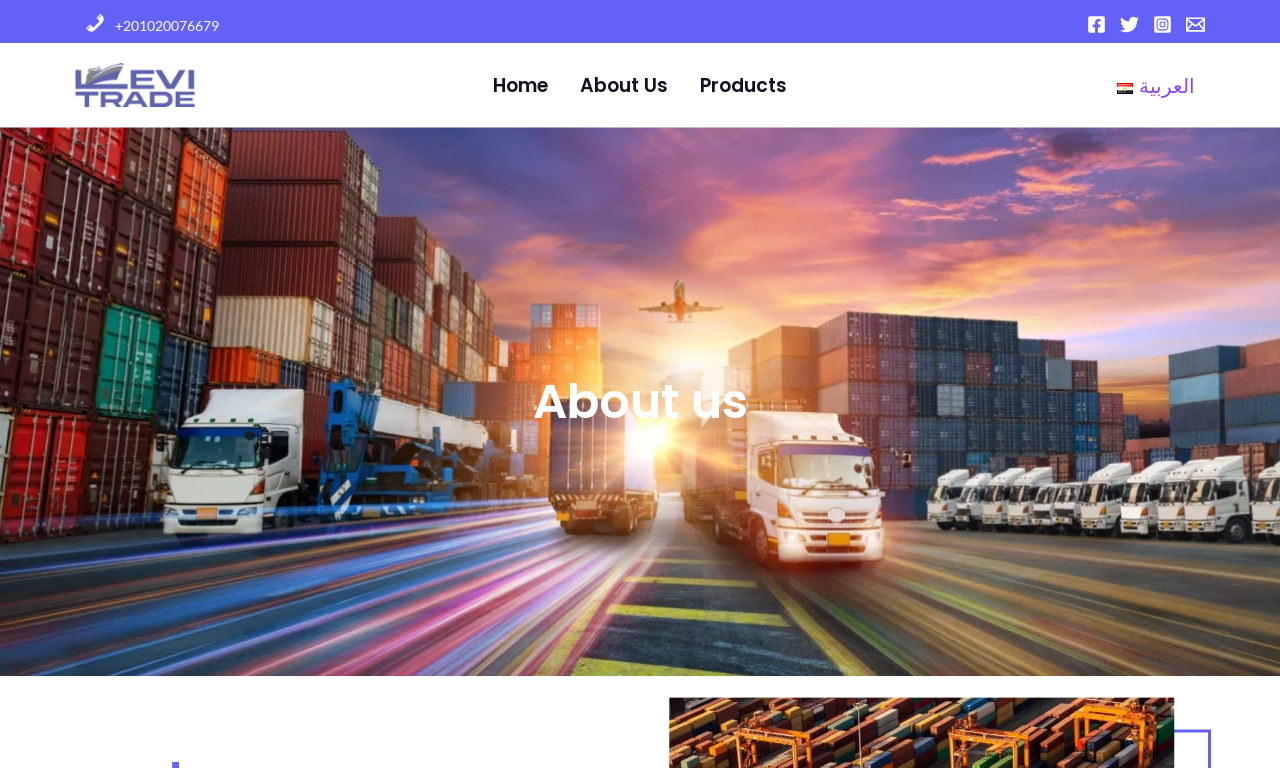What is the name of the company?
Refer to the image and give a detailed answer to the query.

I determined the answer by looking at the link element with the text 'Levi Trade' and an image with the same text, which suggests that it is the company name.